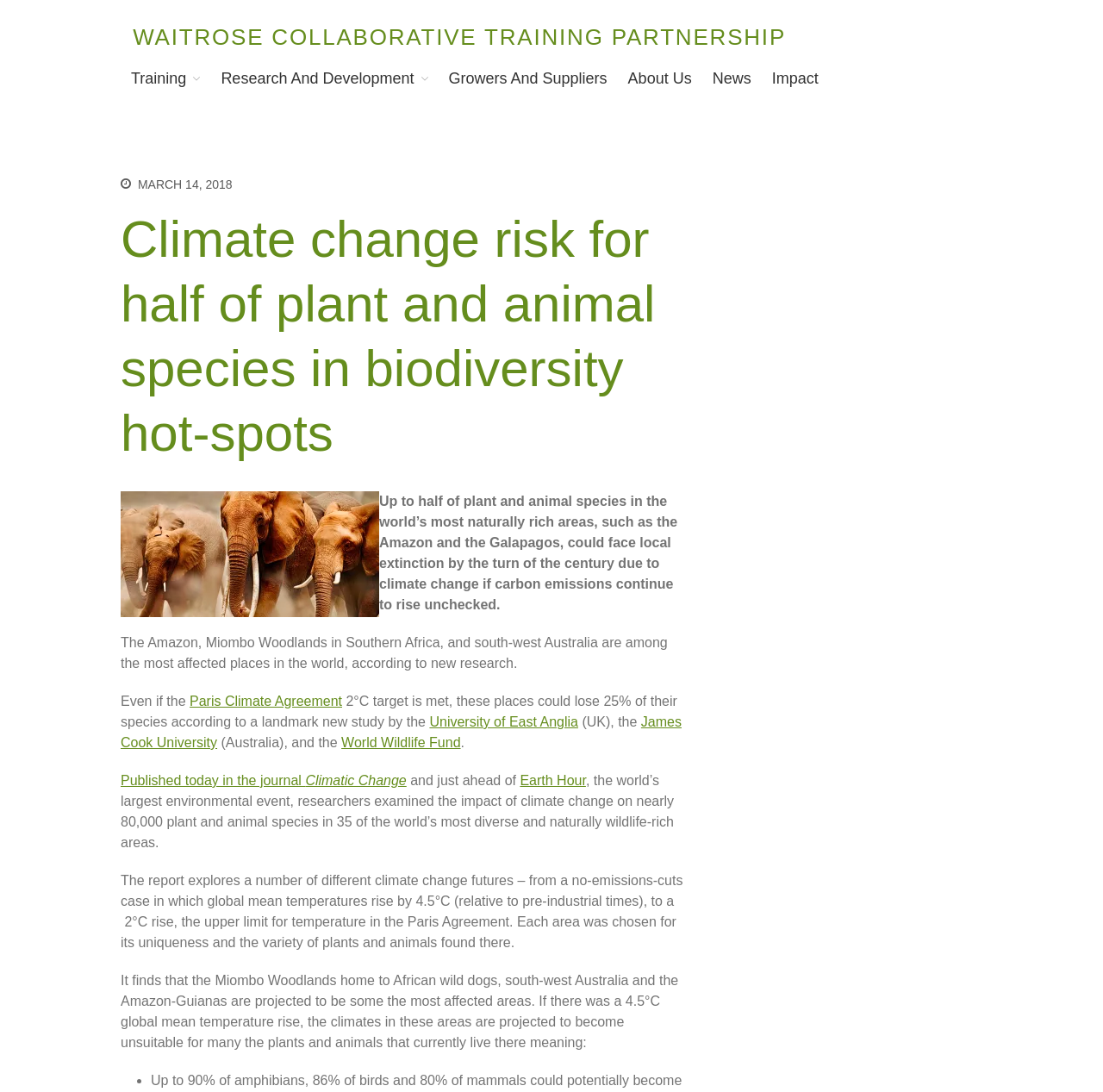What is the name of the university mentioned in the text?
Answer with a single word or phrase, using the screenshot for reference.

University of East Anglia